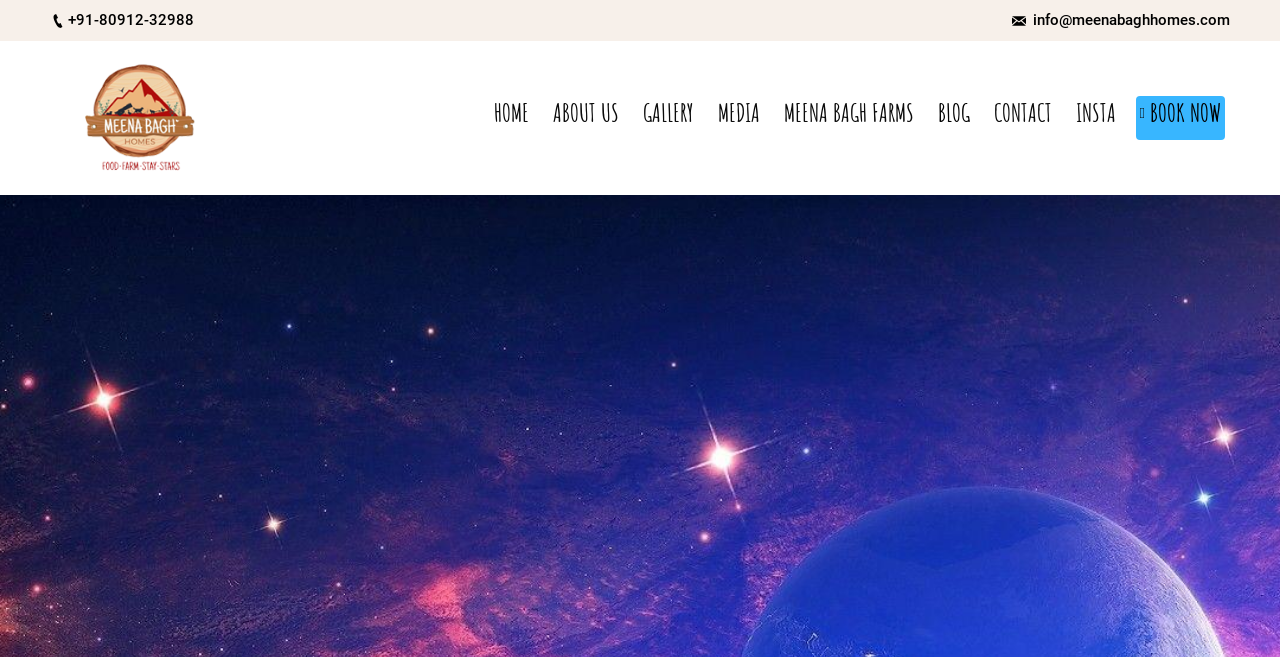Please locate the bounding box coordinates for the element that should be clicked to achieve the following instruction: "click MeenaBagh Homes". Ensure the coordinates are given as four float numbers between 0 and 1, i.e., [left, top, right, bottom].

[0.04, 0.094, 0.184, 0.265]